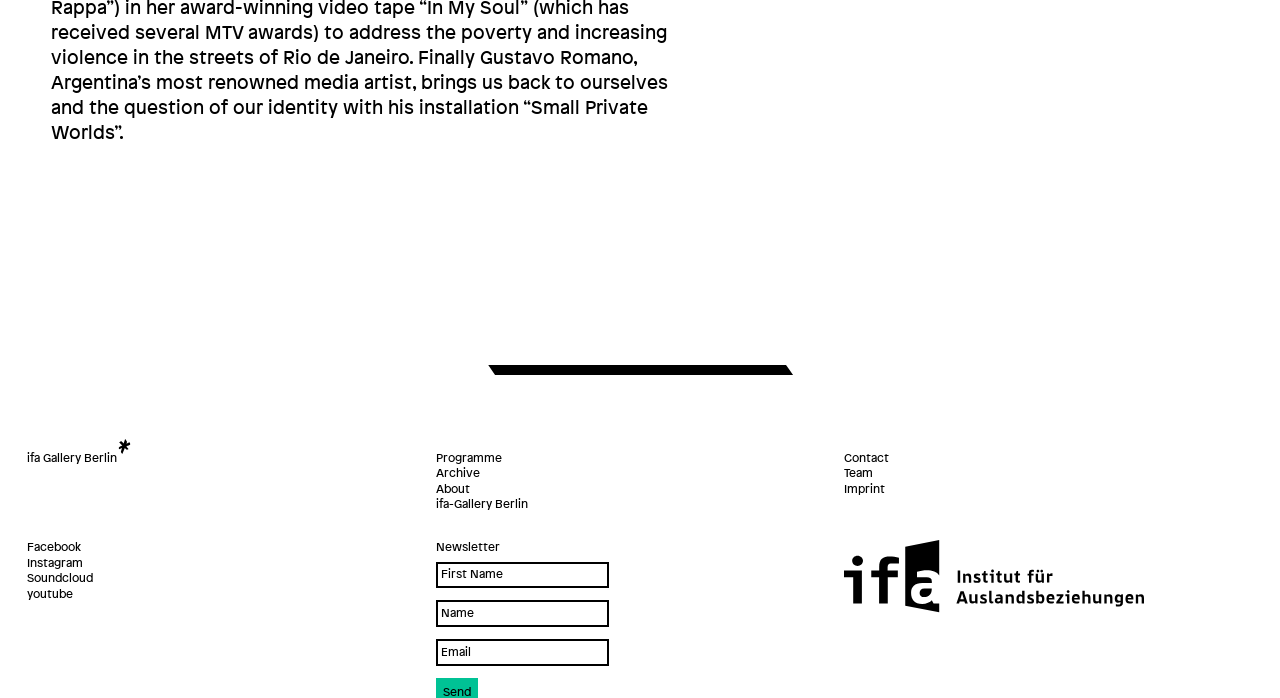What is the last field in the form?
Could you answer the question in a detailed manner, providing as much information as possible?

I found the answer by looking at the form fields and finding the last one, which is labeled 'Email Address'.